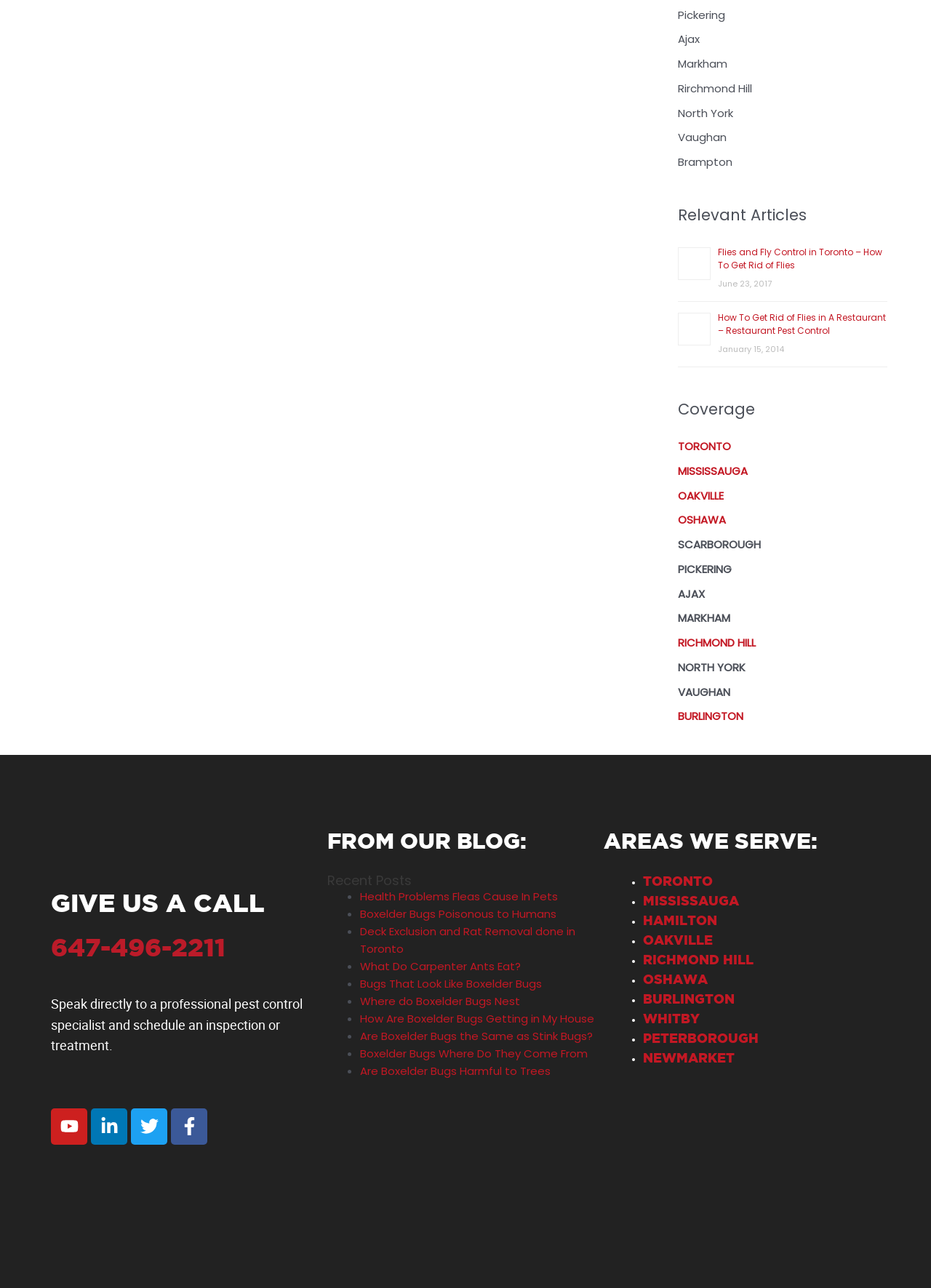Please locate the bounding box coordinates of the region I need to click to follow this instruction: "Click on the 'Author view' link".

None